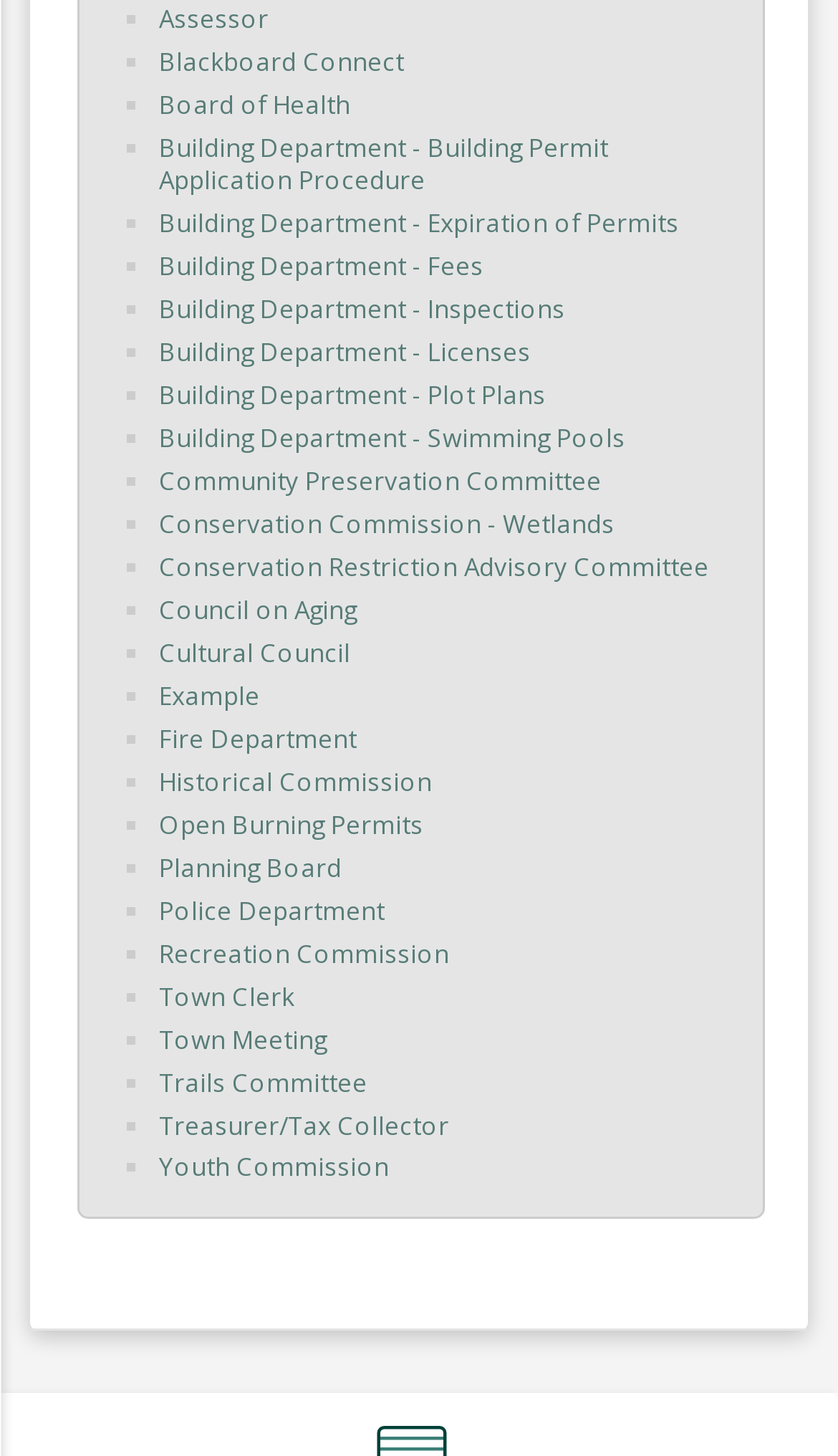Given the webpage screenshot and the description, determine the bounding box coordinates (top-left x, top-left y, bottom-right x, bottom-right y) that define the location of the UI element matching this description: Building Department - Swimming Pools

[0.19, 0.289, 0.746, 0.312]